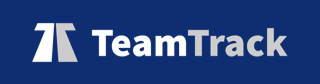Detail every aspect of the image in your caption.

The image features the logo of TeamTrack, presented on a deep blue background. The design showcases the word "TeamTrack" in bold, modern typography, with the "Team" part of the name prominently displayed in white and the "Track" element fading to a silver shade. This logo serves as a recognizable symbol for TeamTrack, a platform that facilitates team scheduling and management in coordination with Current RMS. The overall aesthetic conveys professionalism and efficiency, aligning with TeamTrack's mission to streamline event planning and resource management.